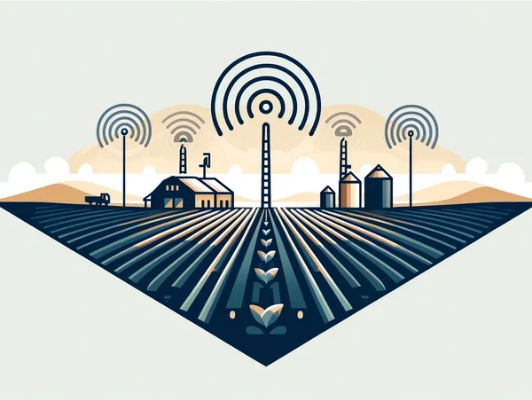Provide a comprehensive description of the image.

The image depicts a stylized agricultural landscape that cleverly integrates advanced technology into traditional farming practices. In the foreground, neatly organized rows of crops lead towards the background, symbolizing the connection between agriculture and technology. Prominently featured are several communication towers emitting signal waves, representing the concept of real-time wireless monitoring. 

The mid-section showcases a rustic farm with a barn and silos, underscoring the farming backdrop, while the hills in the distance contribute to a serene rural environment. This visual narrative reflects the innovative approach of using RF/microwave sensors for precision agriculture, emphasizing sustainable practices and the integration of artificial intelligence for efficient nutrient monitoring. The overall design effectively bridges the gap between modern technology and agriculture, highlighting the future of smart farming.